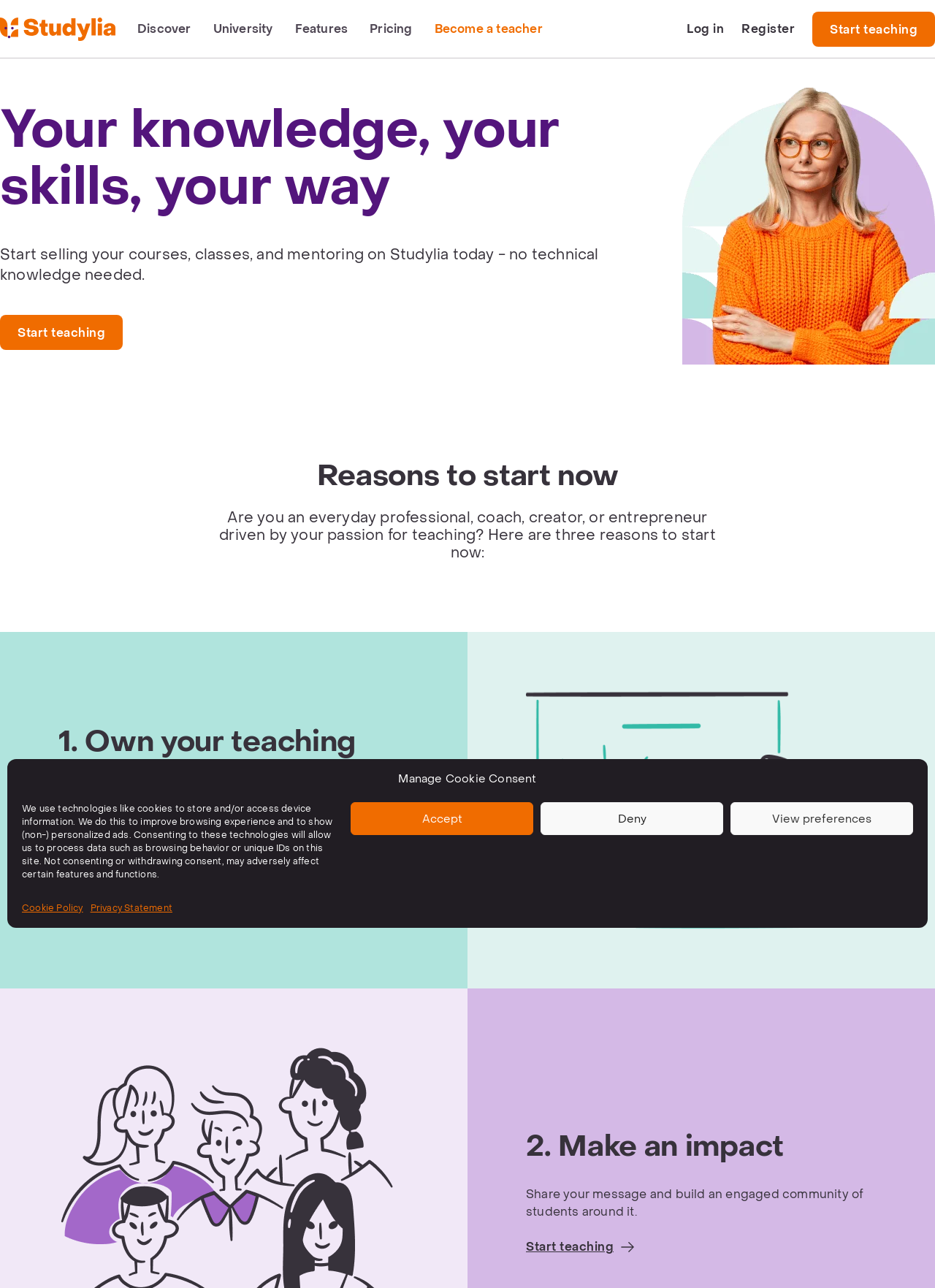What is the text of the webpage's headline?

Your knowledge, your skills, your way